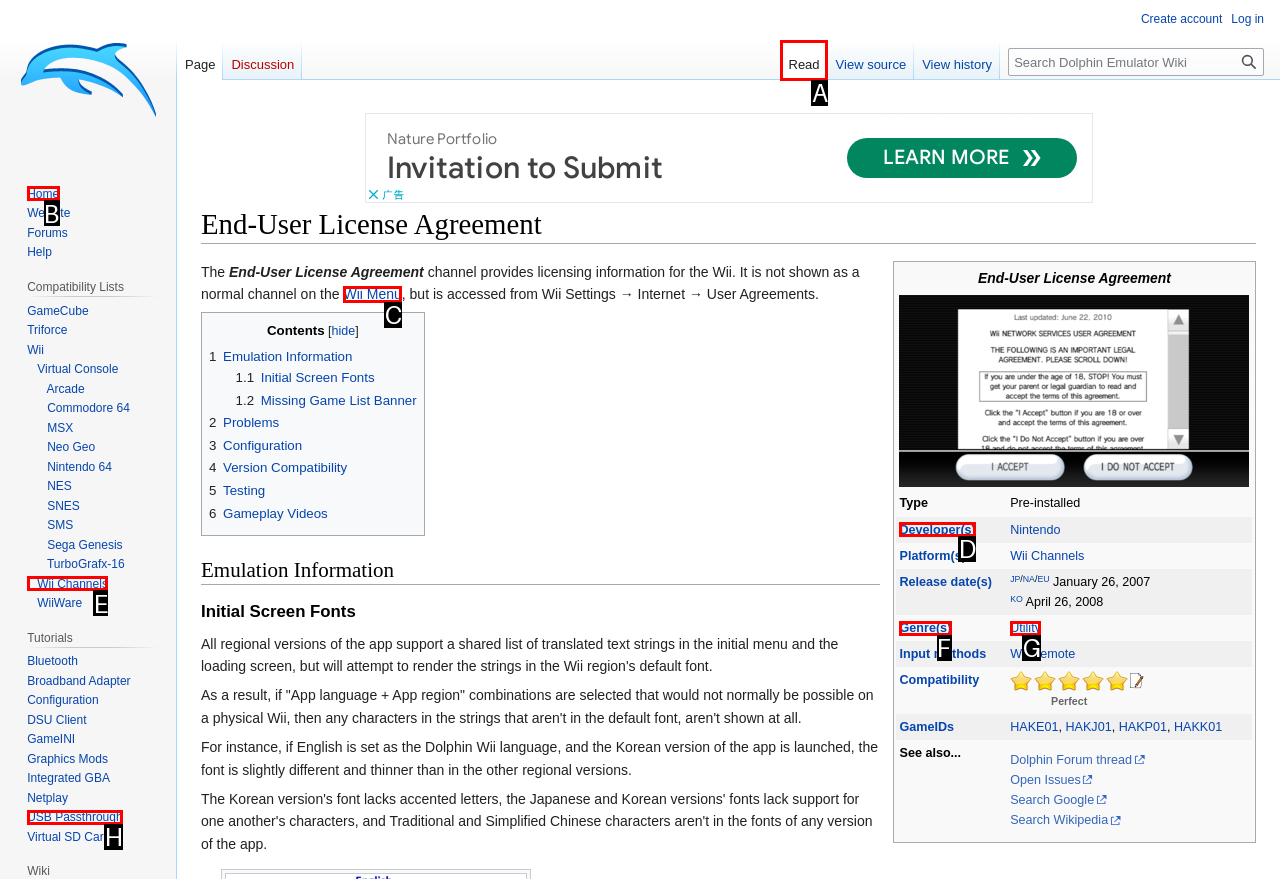Based on the description: Genre(s), identify the matching lettered UI element.
Answer by indicating the letter from the choices.

F